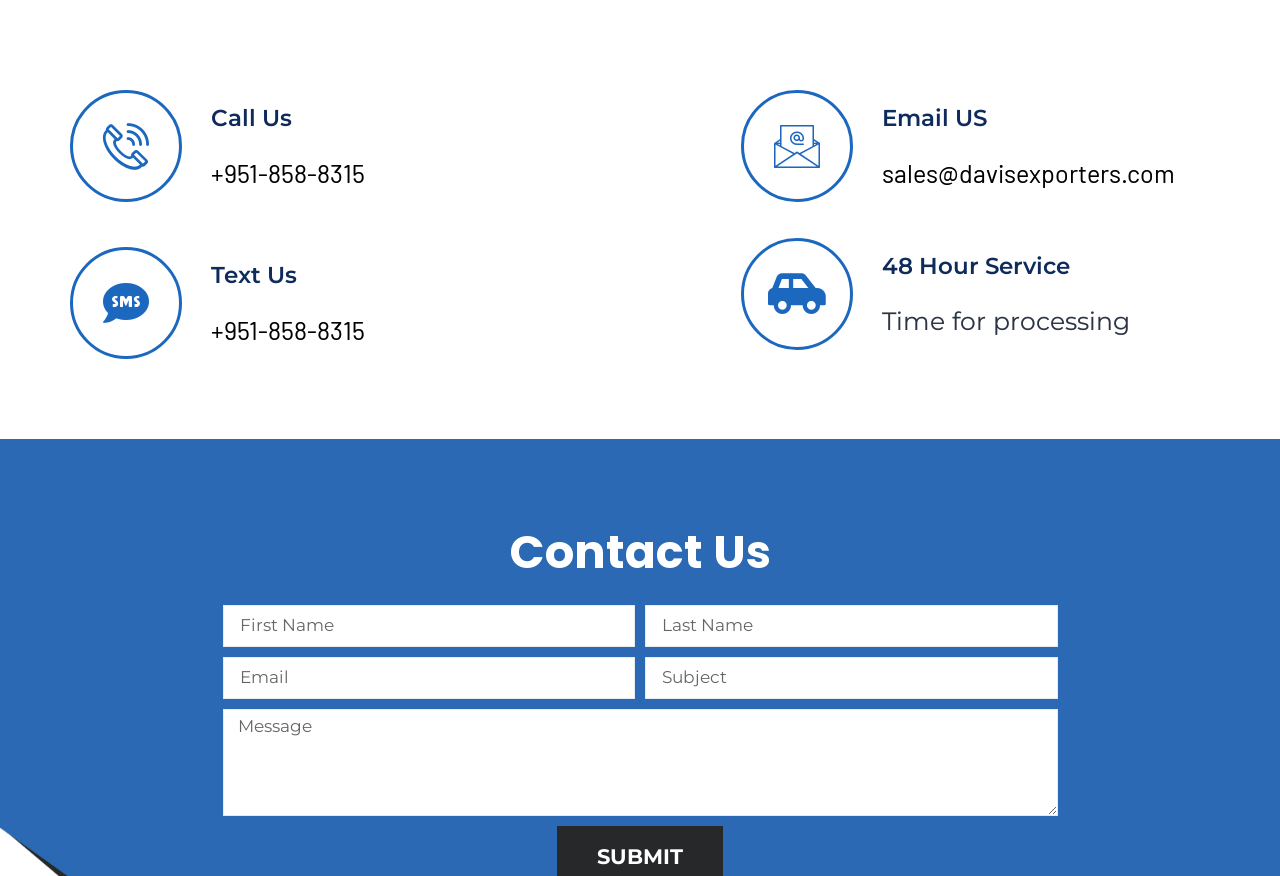Bounding box coordinates are given in the format (top-left x, top-left y, bottom-right x, bottom-right y). All values should be floating point numbers between 0 and 1. Provide the bounding box coordinate for the UI element described as: parent_node: Message name="form_fields[message]" placeholder="Message"

[0.174, 0.809, 0.826, 0.931]